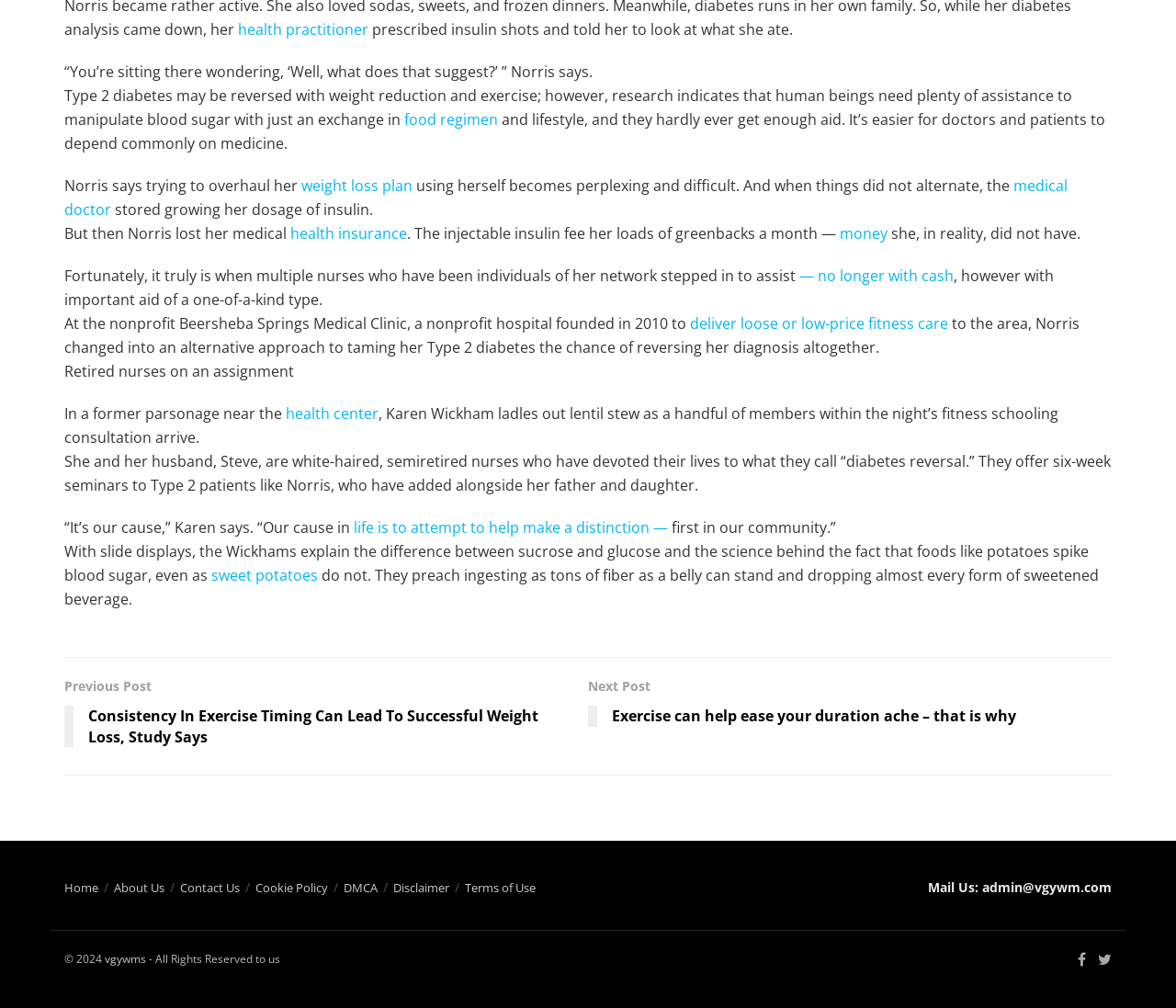What is the purpose of the Wickhams' seminars?
From the screenshot, provide a brief answer in one word or phrase.

Diabetes reversal